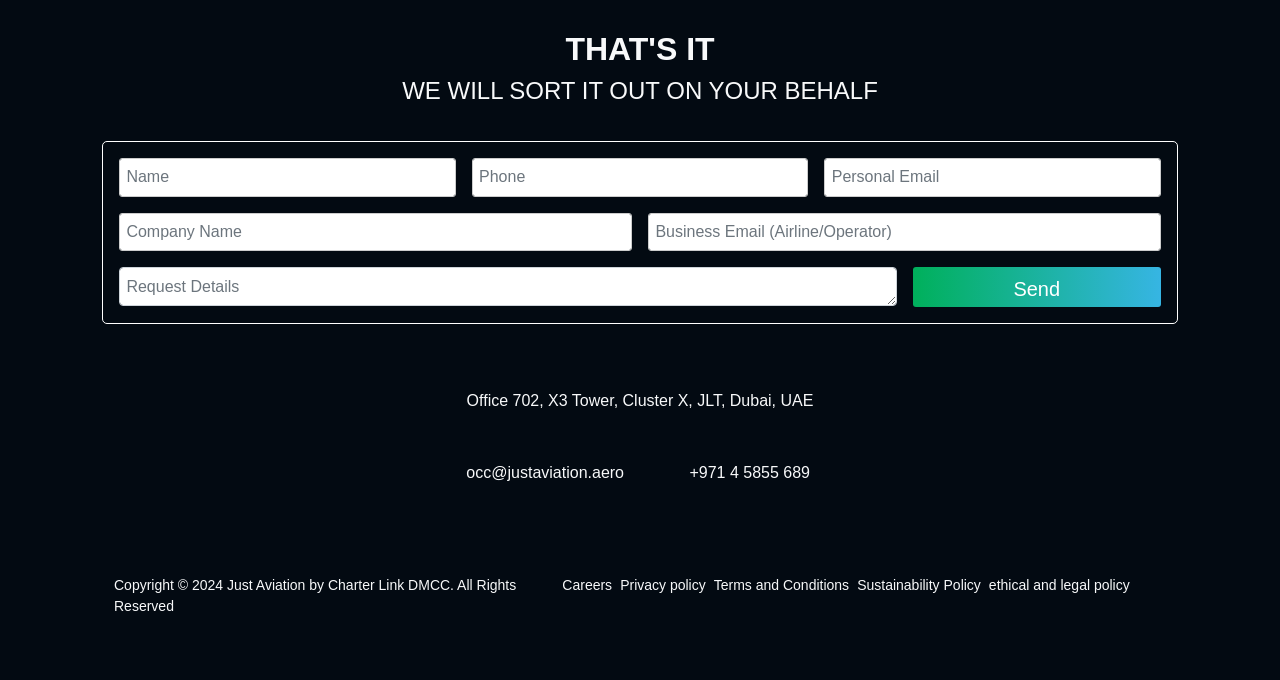Determine the bounding box coordinates of the UI element described by: "+971 4 5855 689".

[0.509, 0.678, 0.633, 0.715]